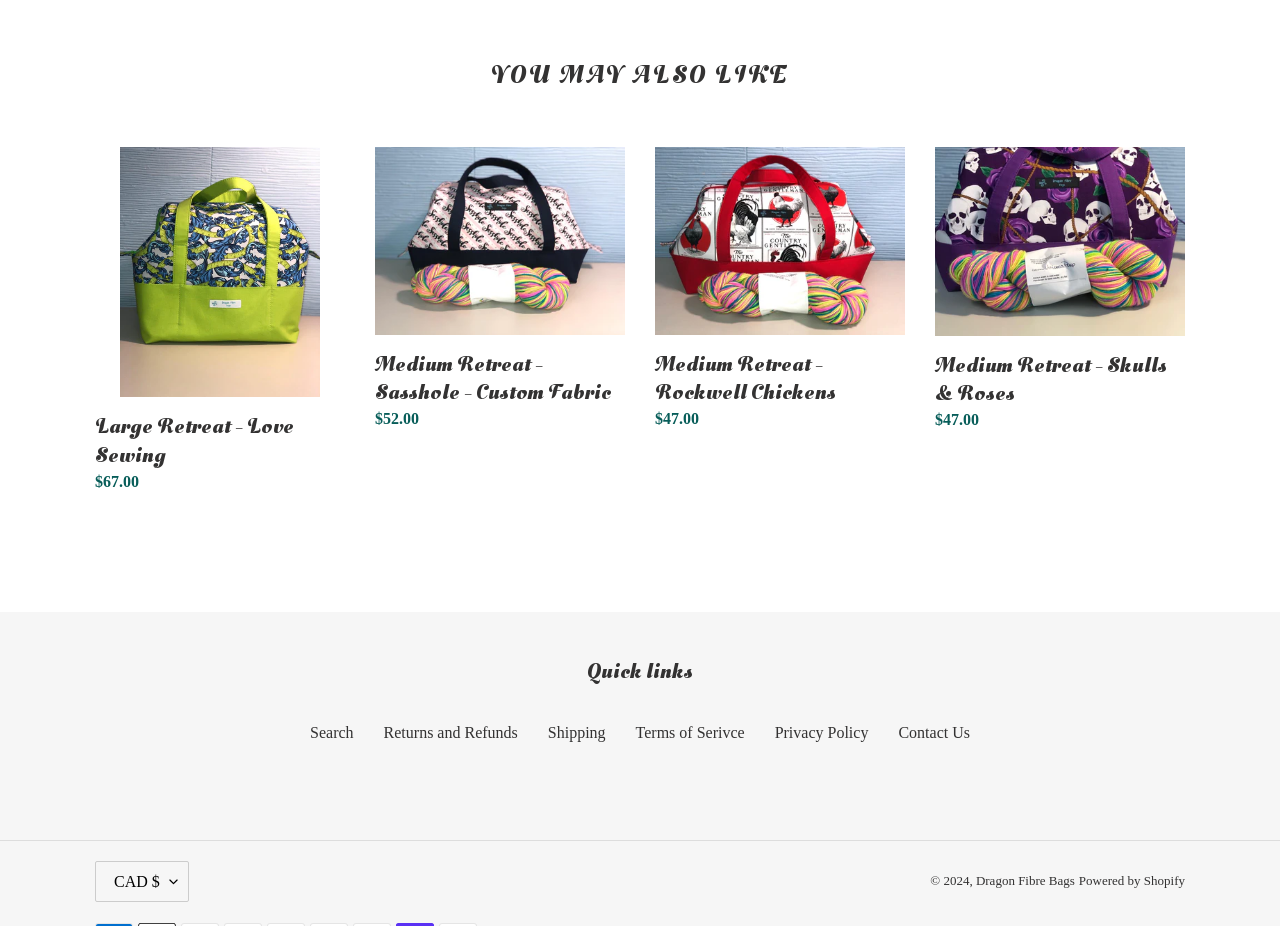Determine the bounding box coordinates of the clickable area required to perform the following instruction: "Go to 'Search'". The coordinates should be represented as four float numbers between 0 and 1: [left, top, right, bottom].

[0.242, 0.781, 0.276, 0.8]